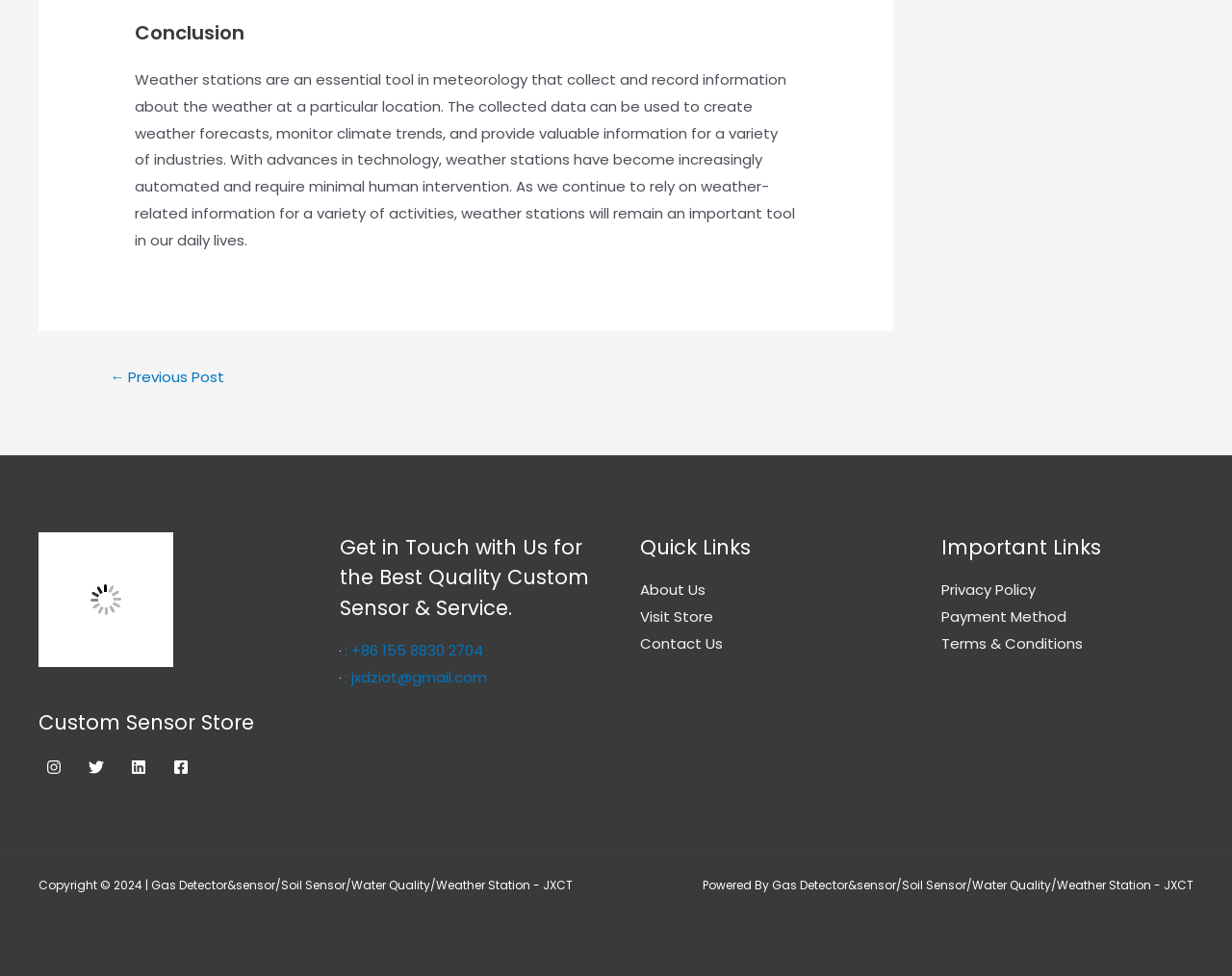Please answer the following question using a single word or phrase: 
What is the main topic of the webpage?

Weather stations